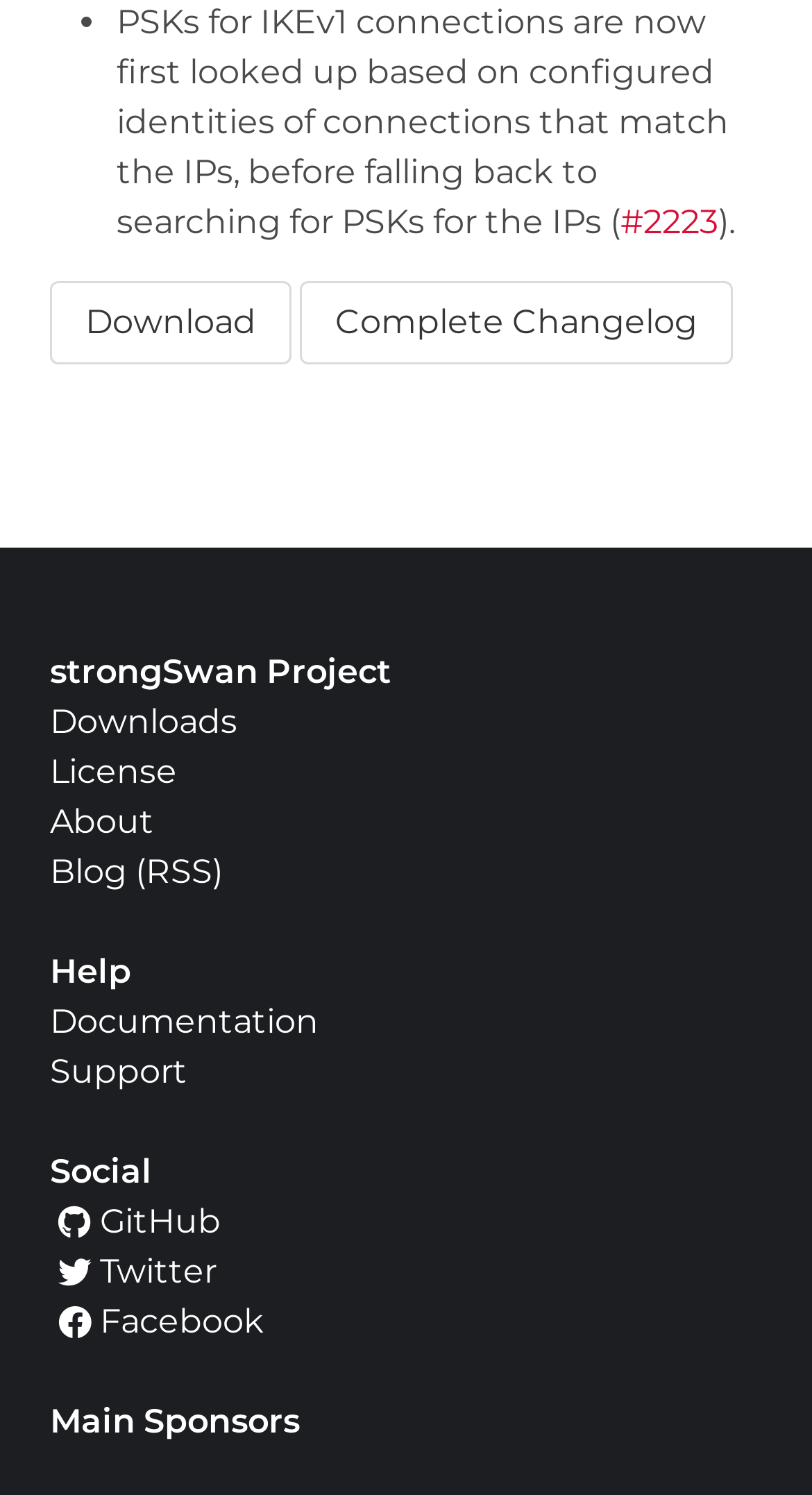How many social media links are there?
Based on the visual details in the image, please answer the question thoroughly.

The social media links can be identified by the links ' GitHub', ' Twitter', and ' Facebook' which are located at the bottom of the webpage, with their y1 coordinates ranging from 0.803 to 0.896. Counting these links, there are 3 social media links.